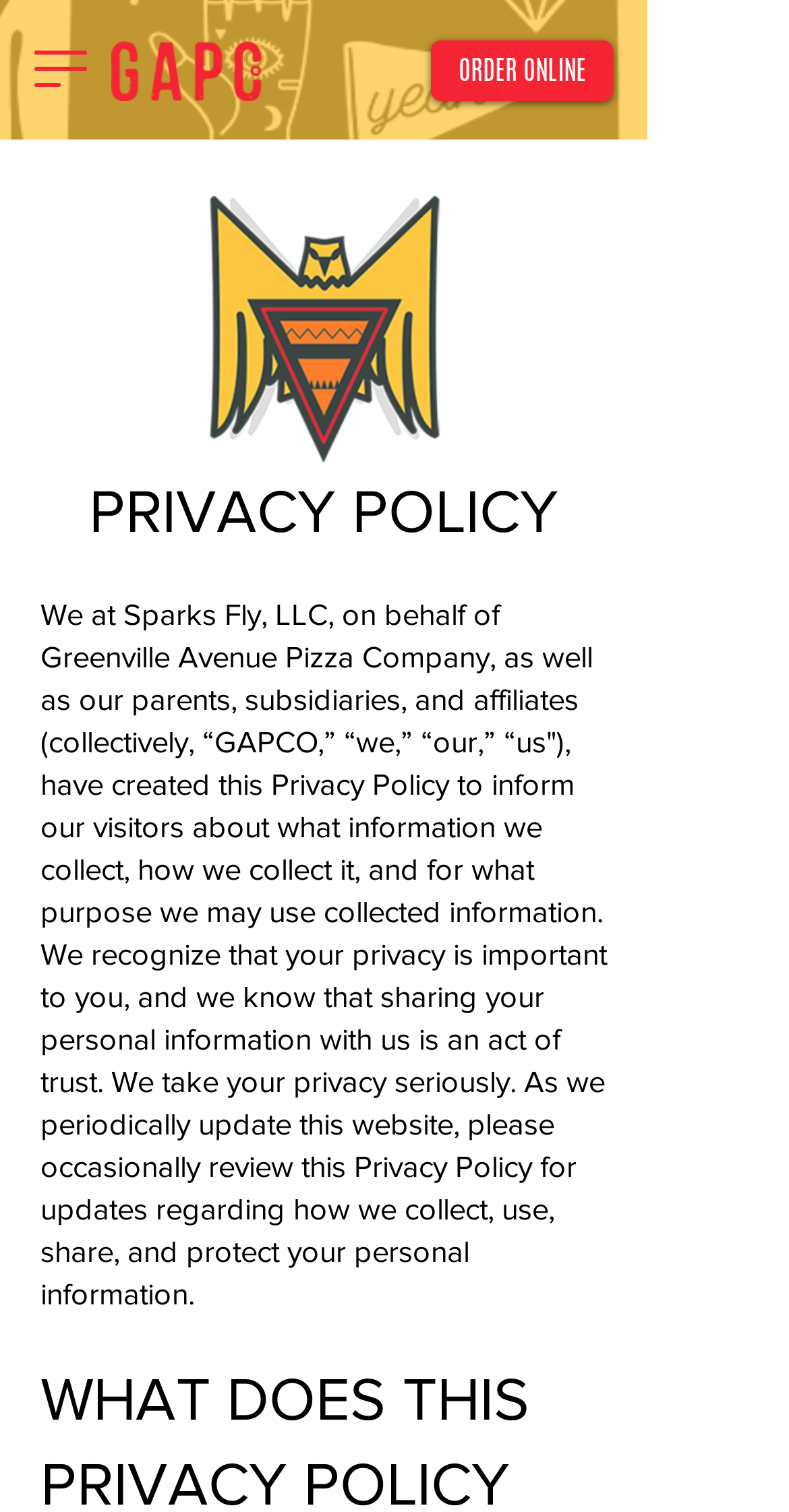What is the purpose of the link?
Based on the image, answer the question with as much detail as possible.

I determined this answer by examining the link element with the text 'ORDER ONLINE', which suggests that the link allows users to order food online from the pizza company.